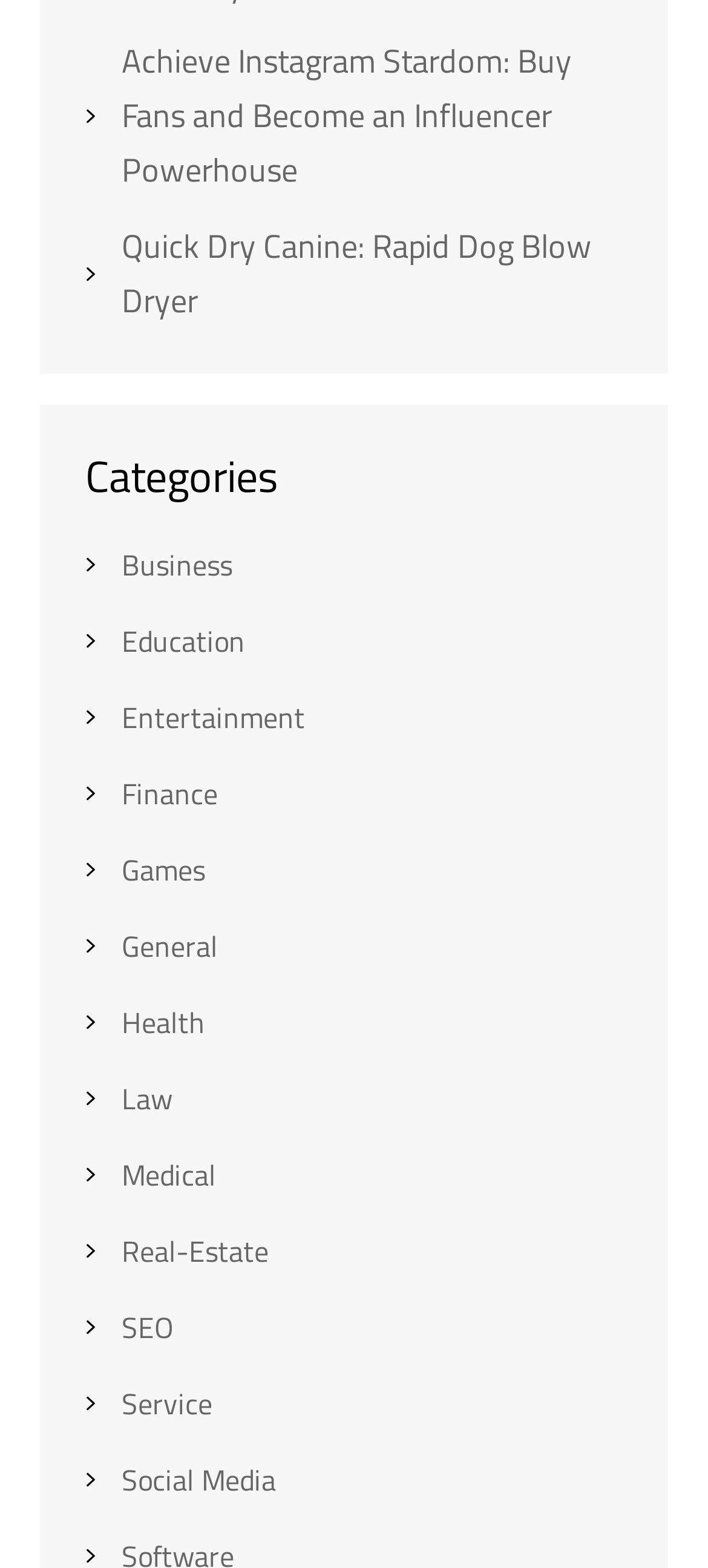Specify the bounding box coordinates of the area to click in order to follow the given instruction: "Explore the 'Social Media' section."

[0.172, 0.93, 0.39, 0.958]